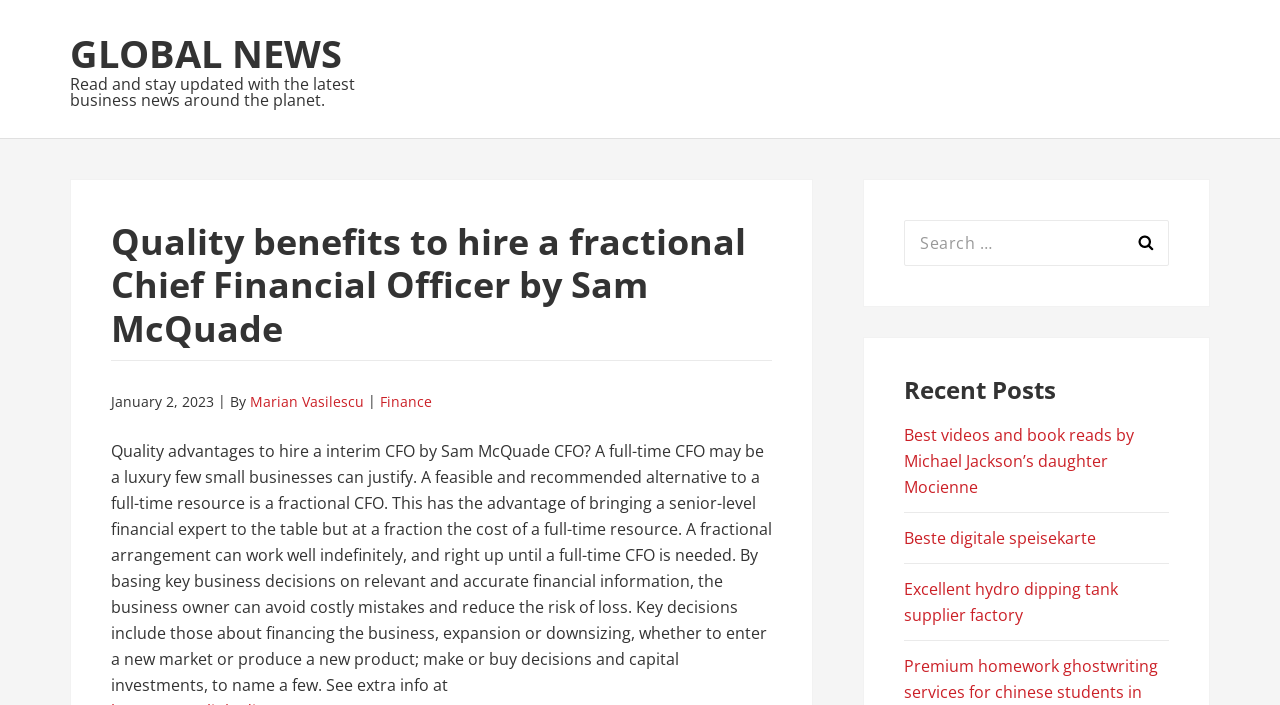Specify the bounding box coordinates of the region I need to click to perform the following instruction: "Read the latest business news". The coordinates must be four float numbers in the range of 0 to 1, i.e., [left, top, right, bottom].

[0.055, 0.104, 0.277, 0.158]